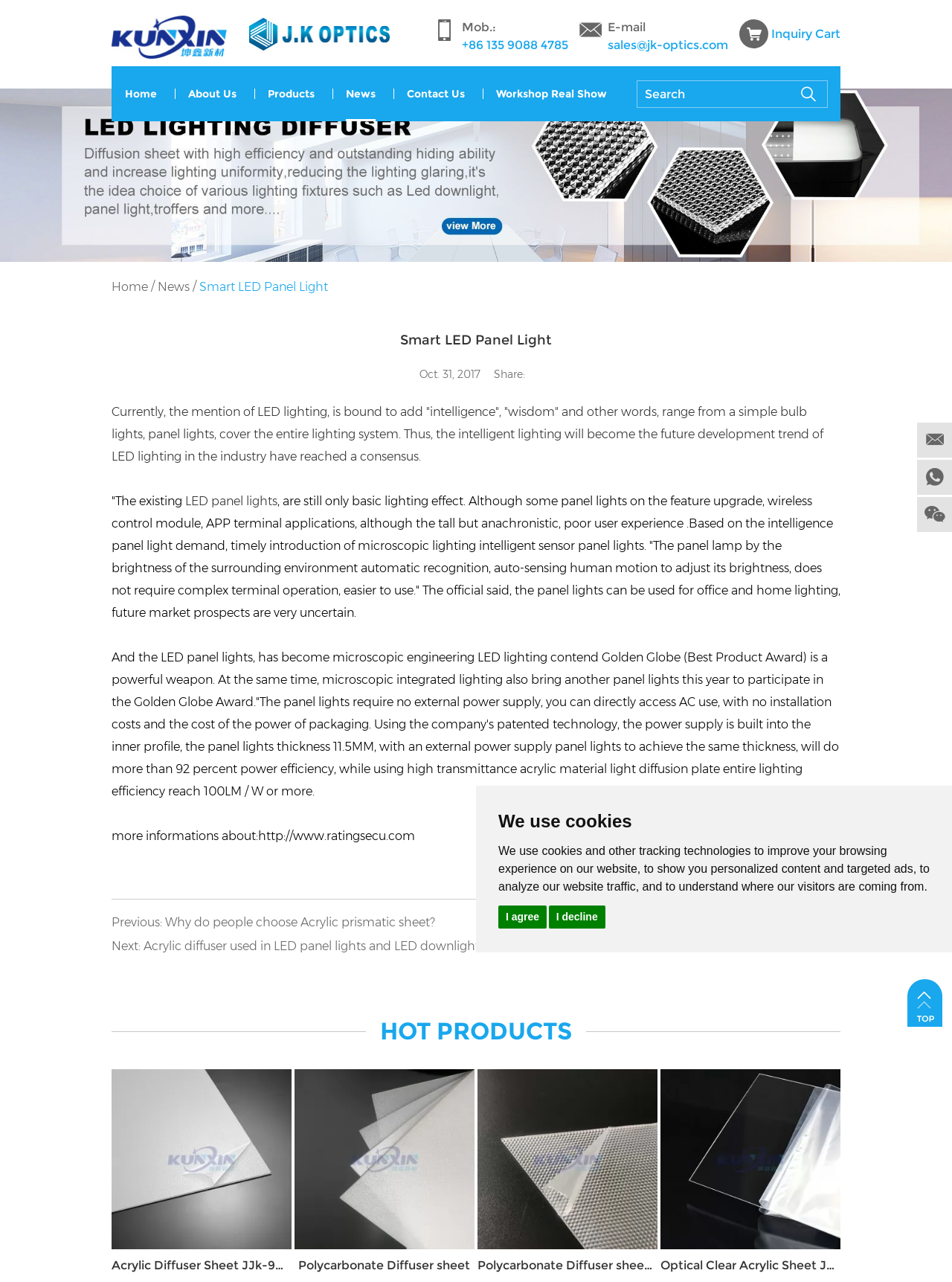Determine the bounding box coordinates of the region I should click to achieve the following instruction: "Click UK-DAN link". Ensure the bounding box coordinates are four float numbers between 0 and 1, i.e., [left, top, right, bottom].

None